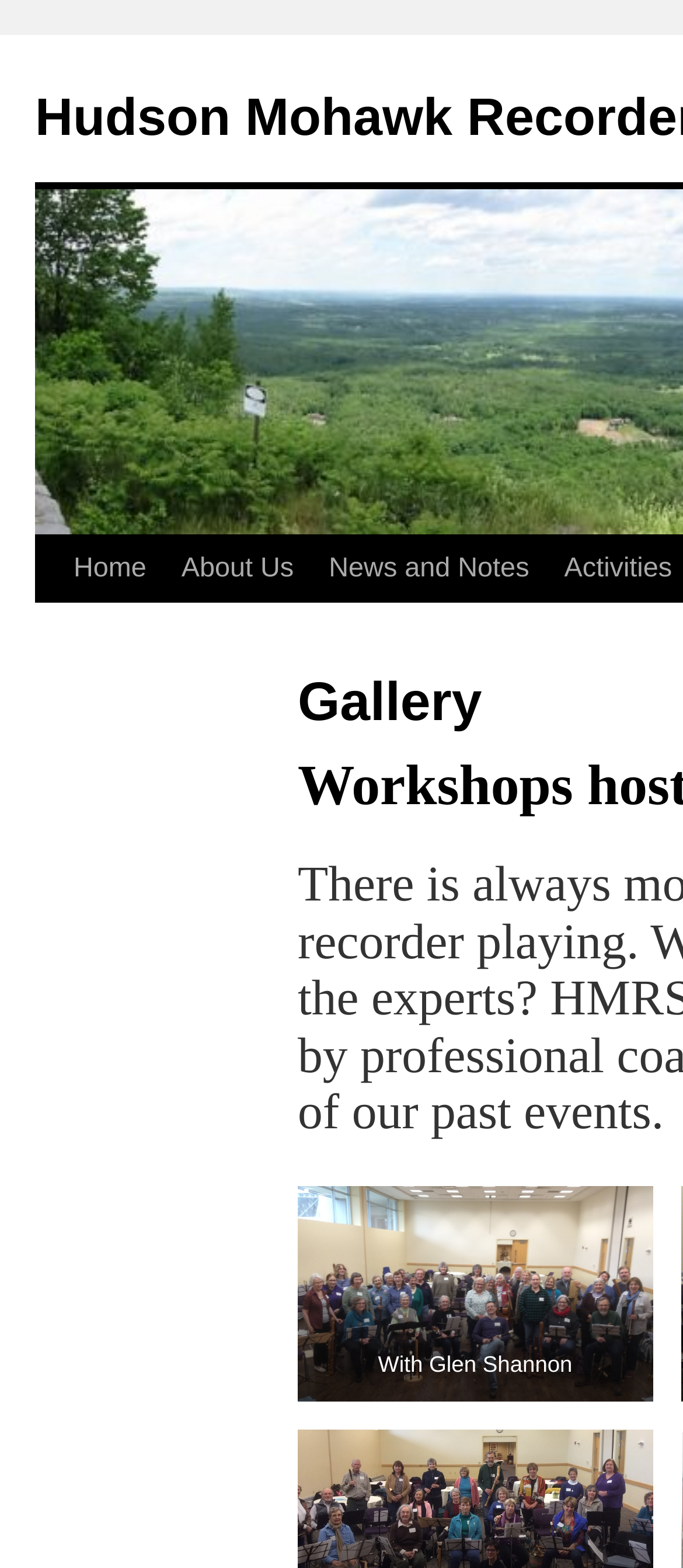What is the first menu item?
Please provide a single word or phrase in response based on the screenshot.

Home